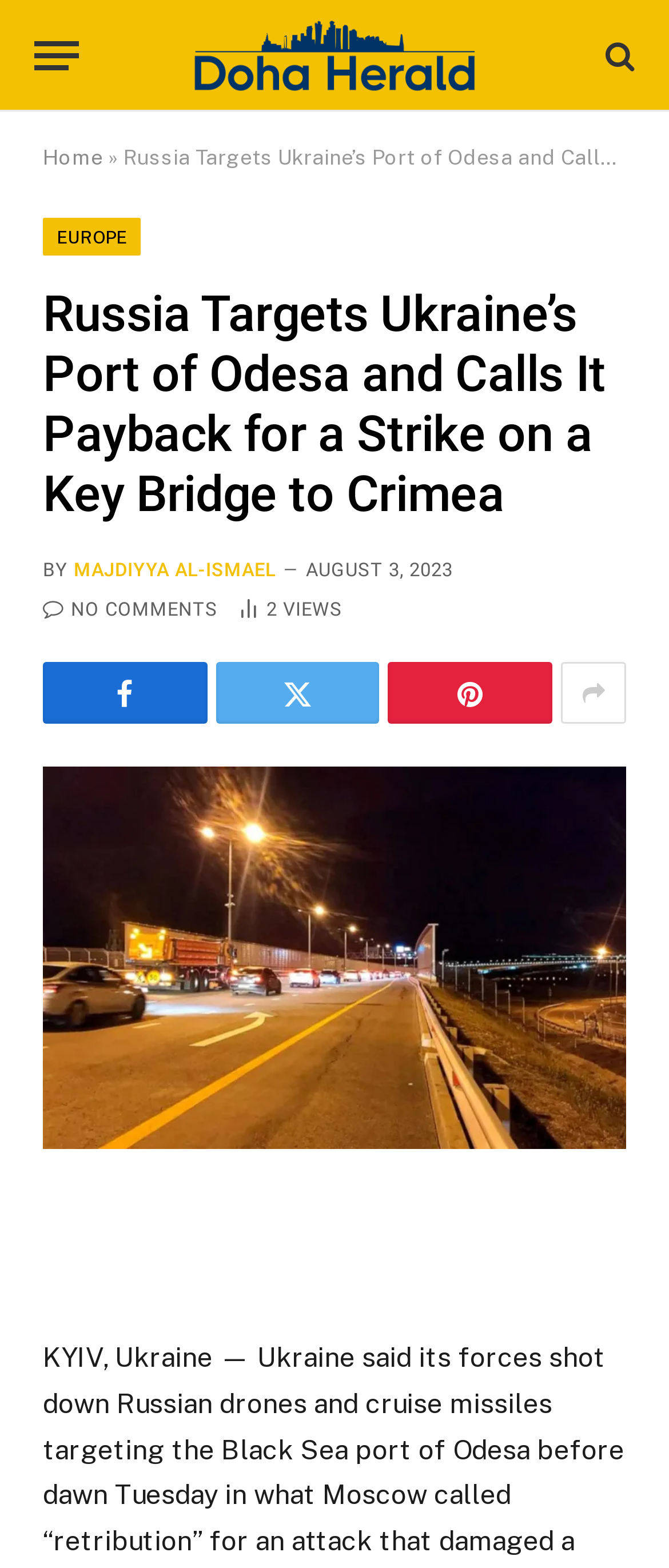Please mark the clickable region by giving the bounding box coordinates needed to complete this instruction: "View EUROPE news".

[0.064, 0.139, 0.21, 0.163]